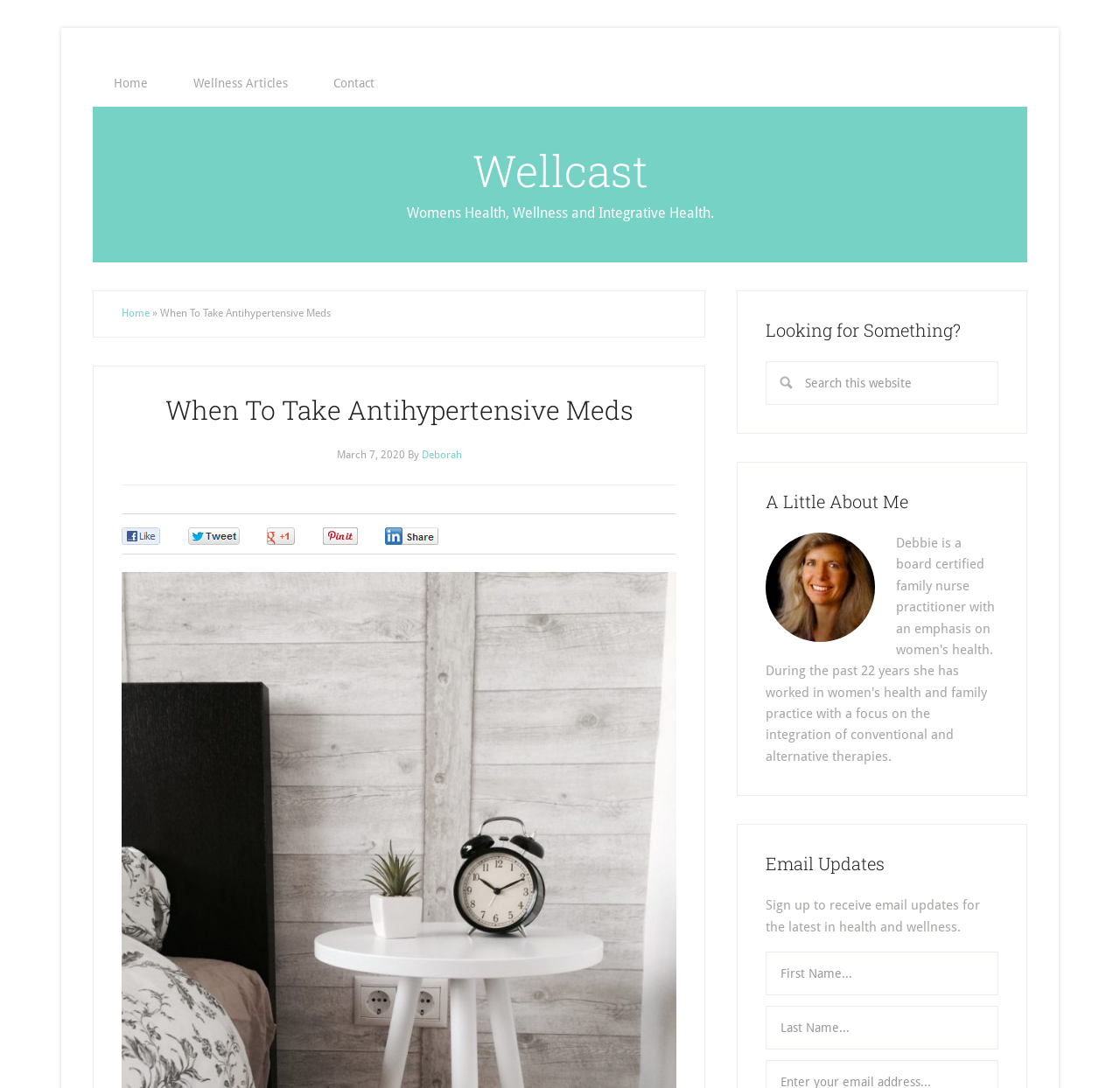Summarize the webpage in an elaborate manner.

This webpage is about women's health, wellness, and integrative health, with a focus on when to take antihypertensive medications. At the top, there is a navigation menu with links to "Home", "Wellness Articles", and "Contact". Below this, there is a link to "Wellcast" and a brief description of the website's focus.

The main content of the page is an article titled "When To Take Antihypertensive Meds", which is also the title of the webpage. The article's title is displayed prominently, followed by the date "March 7, 2020" and the author's name, "Deborah". 

On the right side of the page, there are several sections. One section is titled "Looking for Something?" and contains a search box where users can search the website. Below this, there is a section titled "A Little About Me", and further down, a section titled "Email Updates" where users can sign up to receive email updates on health and wellness topics. This section includes two text boxes for users to enter their first and last names.

There are also five links at the bottom of the page, each labeled "0", which may be related to the article's content or comments. Overall, the webpage is focused on providing information and resources on women's health and wellness, with a specific article on antihypertensive medications.